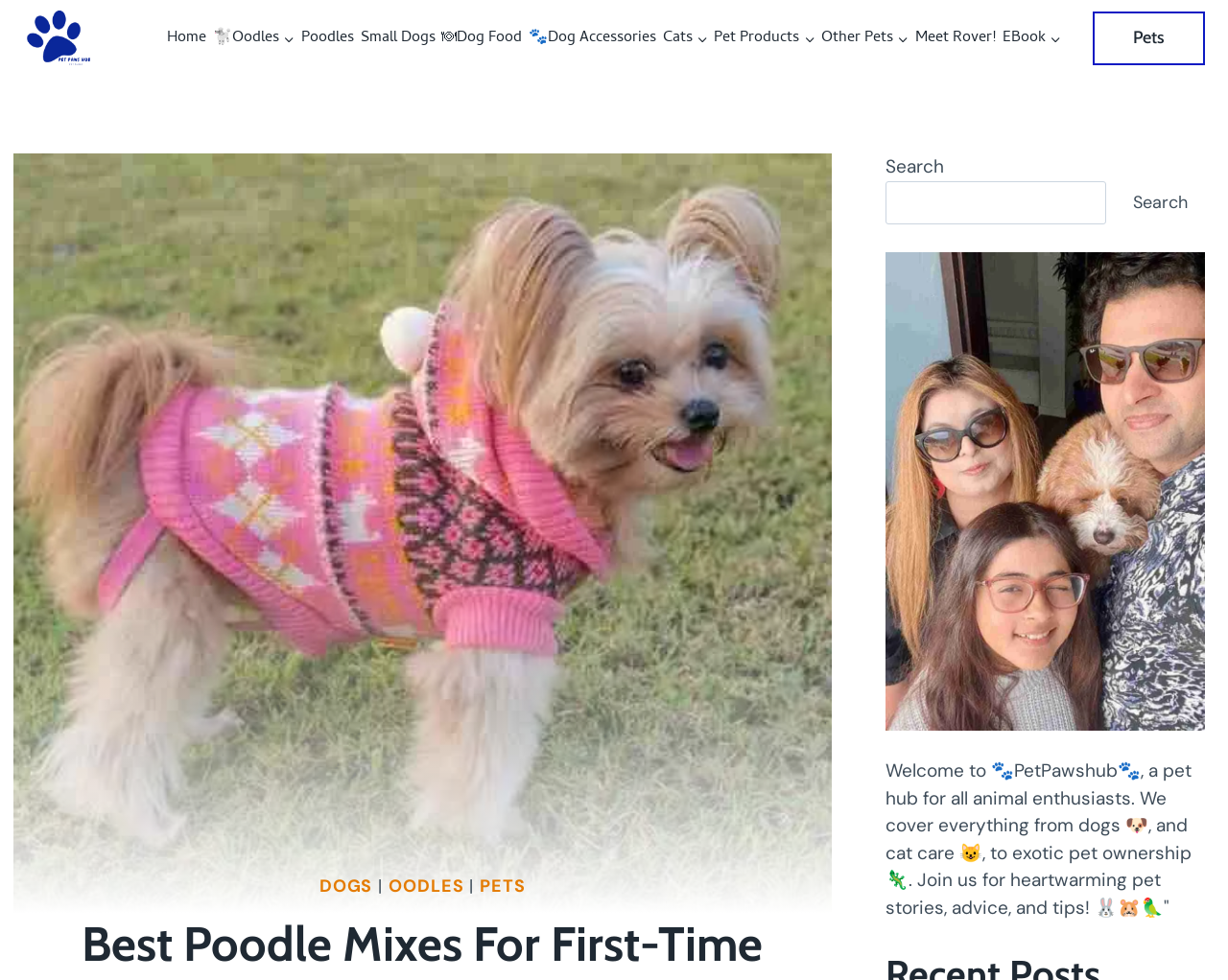Find the bounding box coordinates of the element's region that should be clicked in order to follow the given instruction: "Click on the 'Search icon link'". The coordinates should consist of four float numbers between 0 and 1, i.e., [left, top, right, bottom].

None